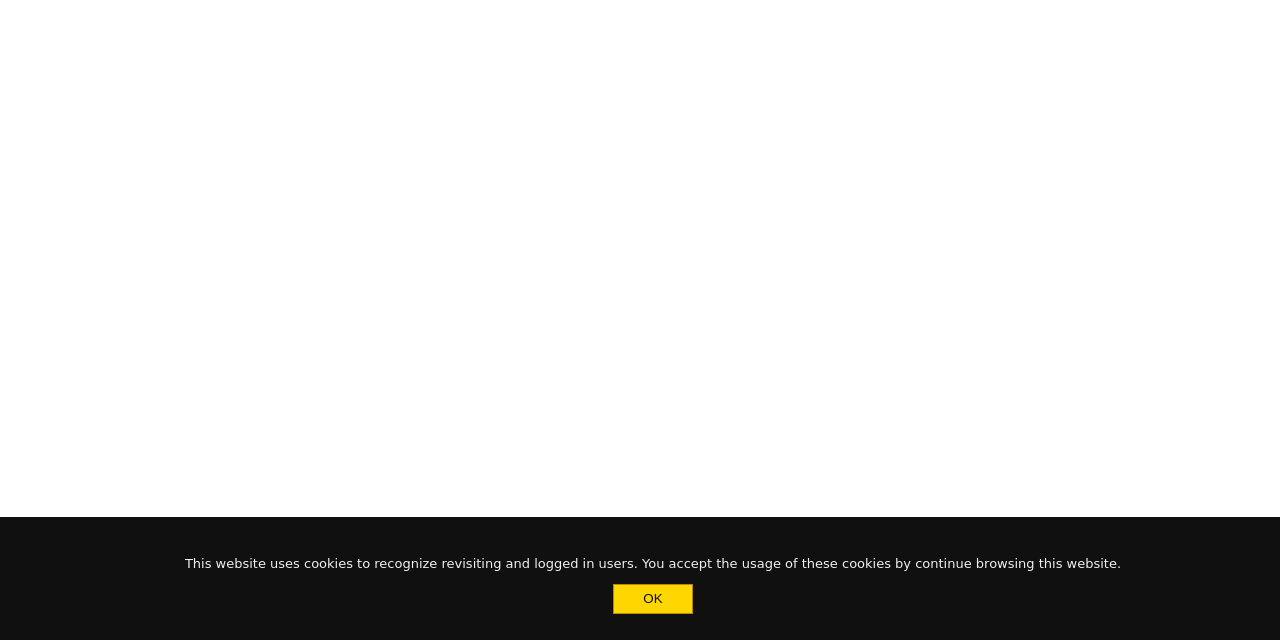Given the description of the UI element: "OK", predict the bounding box coordinates in the form of [left, top, right, bottom], with each value being a float between 0 and 1.

[0.479, 0.912, 0.541, 0.959]